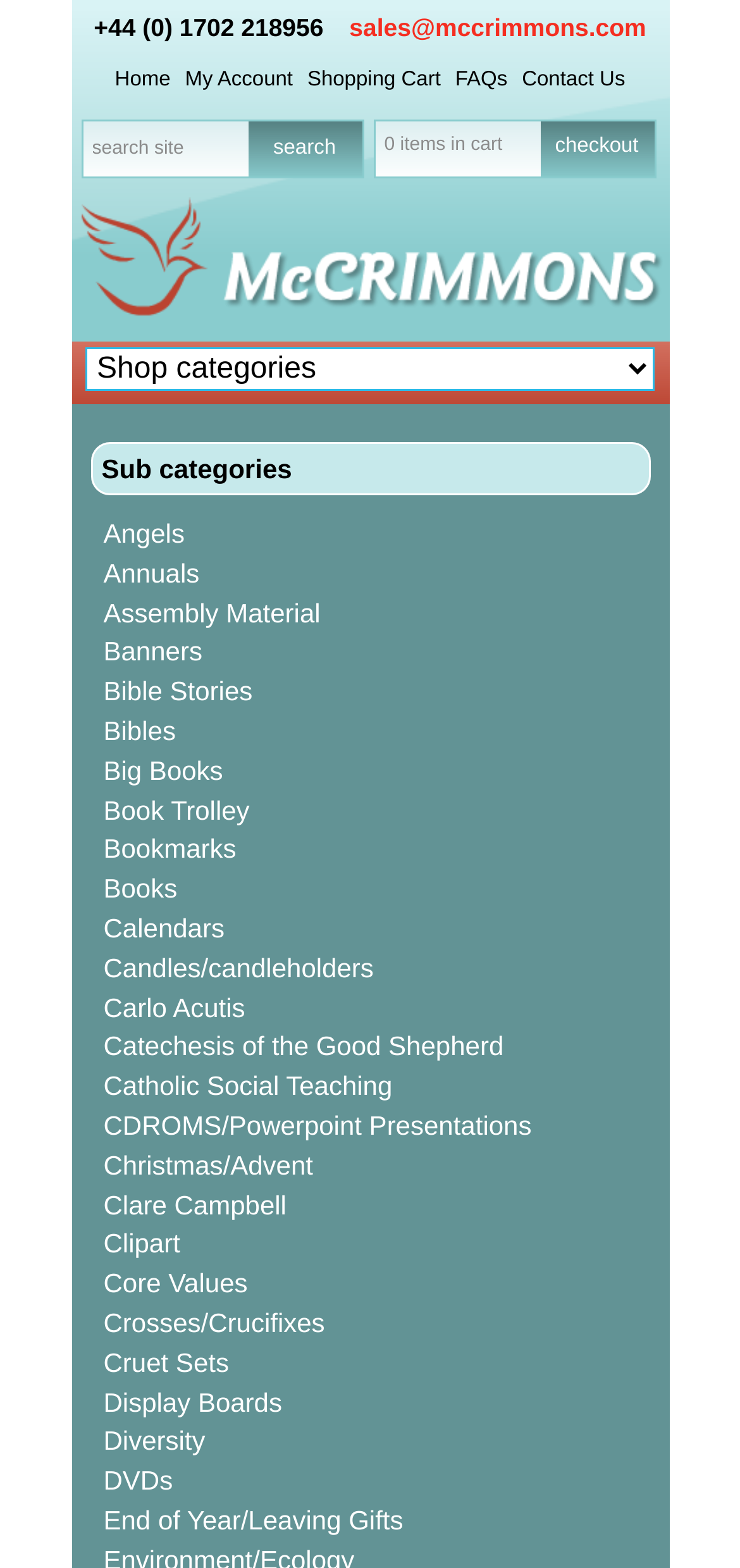What is the category of 'Angels' under?
Please elaborate on the answer to the question with detailed information.

The link 'Angels' is located under the heading 'Sub categories', which suggests that 'Angels' is a subcategory of some larger category.